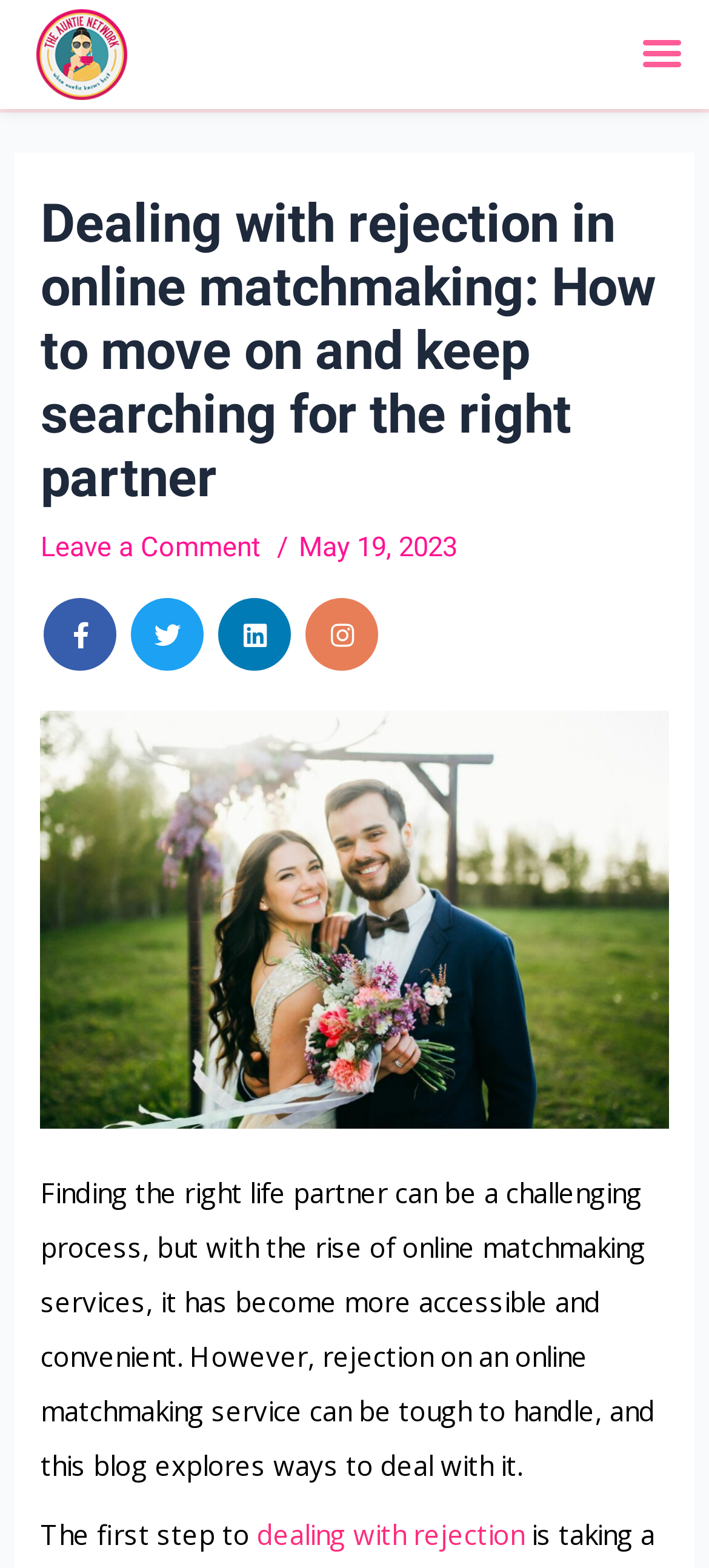What is the date of the article?
Using the image as a reference, answer the question in detail.

I found the date of the article by looking at the StaticText element with the text 'May 19, 2023' which is located below the header and above the main content of the article.